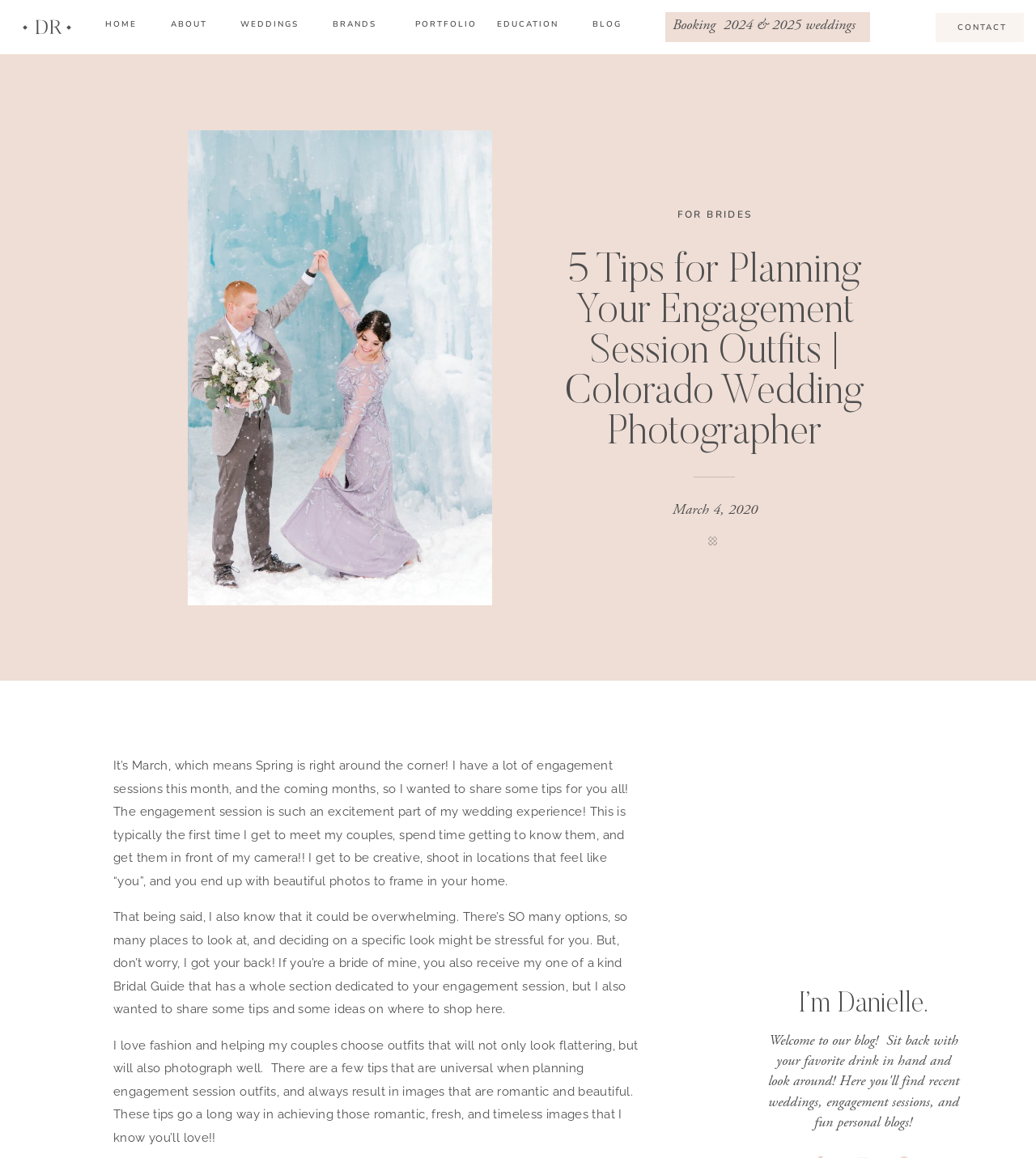Craft a detailed narrative of the webpage's structure and content.

This webpage is about a Colorado wedding photographer, Danielle Roth, who shares tips for planning engagement session outfits. At the top of the page, there is a navigation menu with links to different sections of the website, including "HOME", "ABOUT", "WEDDINGS", "BRANDS", "PORTFOLIO", "BLOG", and "CONTACT". 

Below the navigation menu, there is a heading that reads "Booking 2024 & 2025 weddings". Next to it, there is a link to "EDUCATION". 

Further down, there is a main heading that reads "5 Tips for Planning Your Engagement Session Outfits | Colorado Wedding Photographer". Below this heading, there is a date "March 4, 2020" and a small image. 

The main content of the page is a blog post written by Danielle Roth. The post starts with a brief introduction, mentioning that it's March and Spring is around the corner, and that she has many engagement sessions coming up. She then shares some tips for planning engagement session outfits, explaining that this part of the wedding experience is exciting but can also be overwhelming. 

The post is divided into three paragraphs, each discussing different aspects of planning engagement session outfits. The first paragraph talks about the excitement of the engagement session and how it's an opportunity to be creative and take beautiful photos. The second paragraph acknowledges that planning the outfits can be stressful, but assures that Danielle is there to help. The third paragraph expresses Danielle's love for fashion and her desire to help couples choose outfits that will look flattering and photograph well.